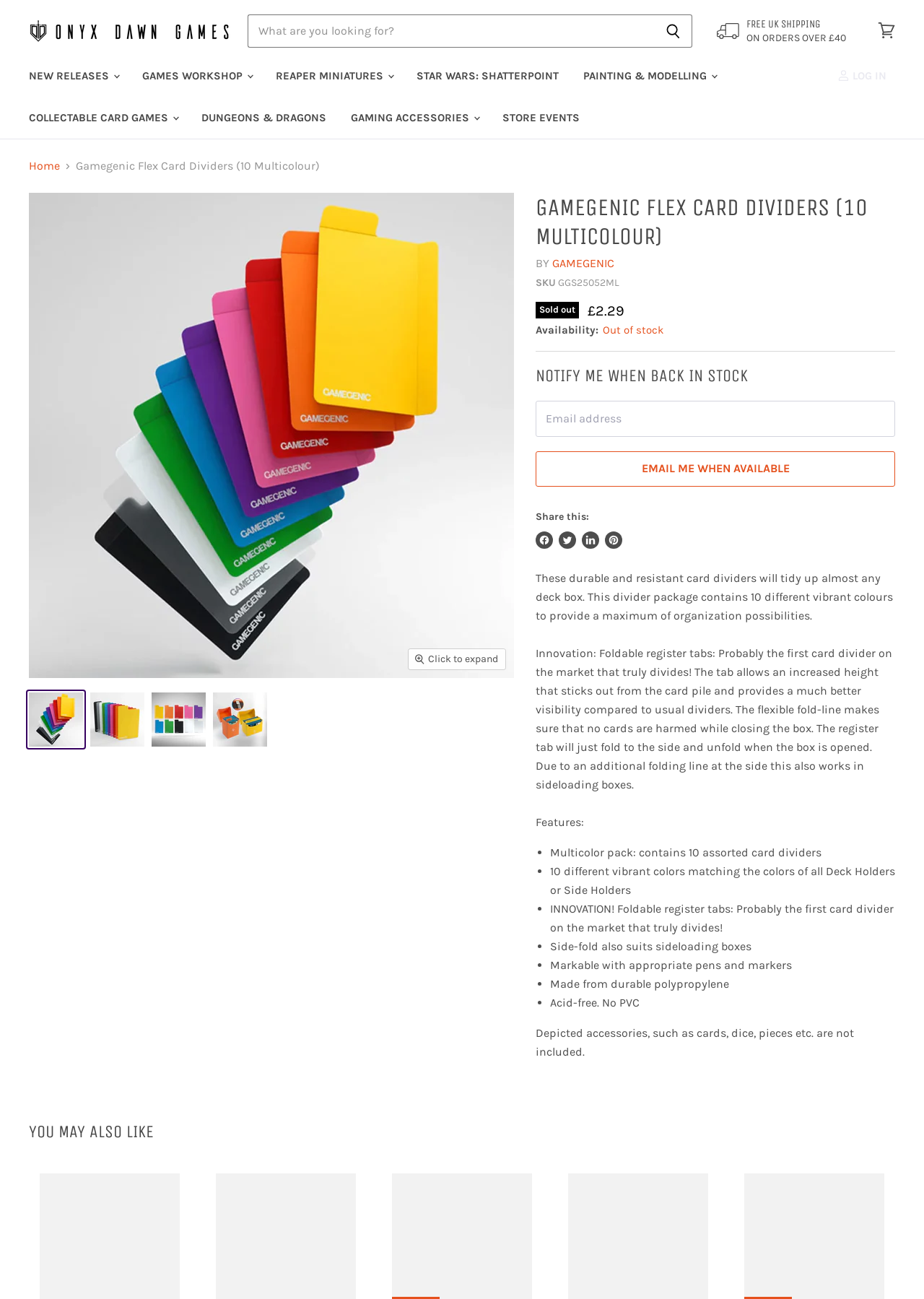Please specify the bounding box coordinates for the clickable region that will help you carry out the instruction: "Share on Facebook".

[0.58, 0.409, 0.598, 0.423]